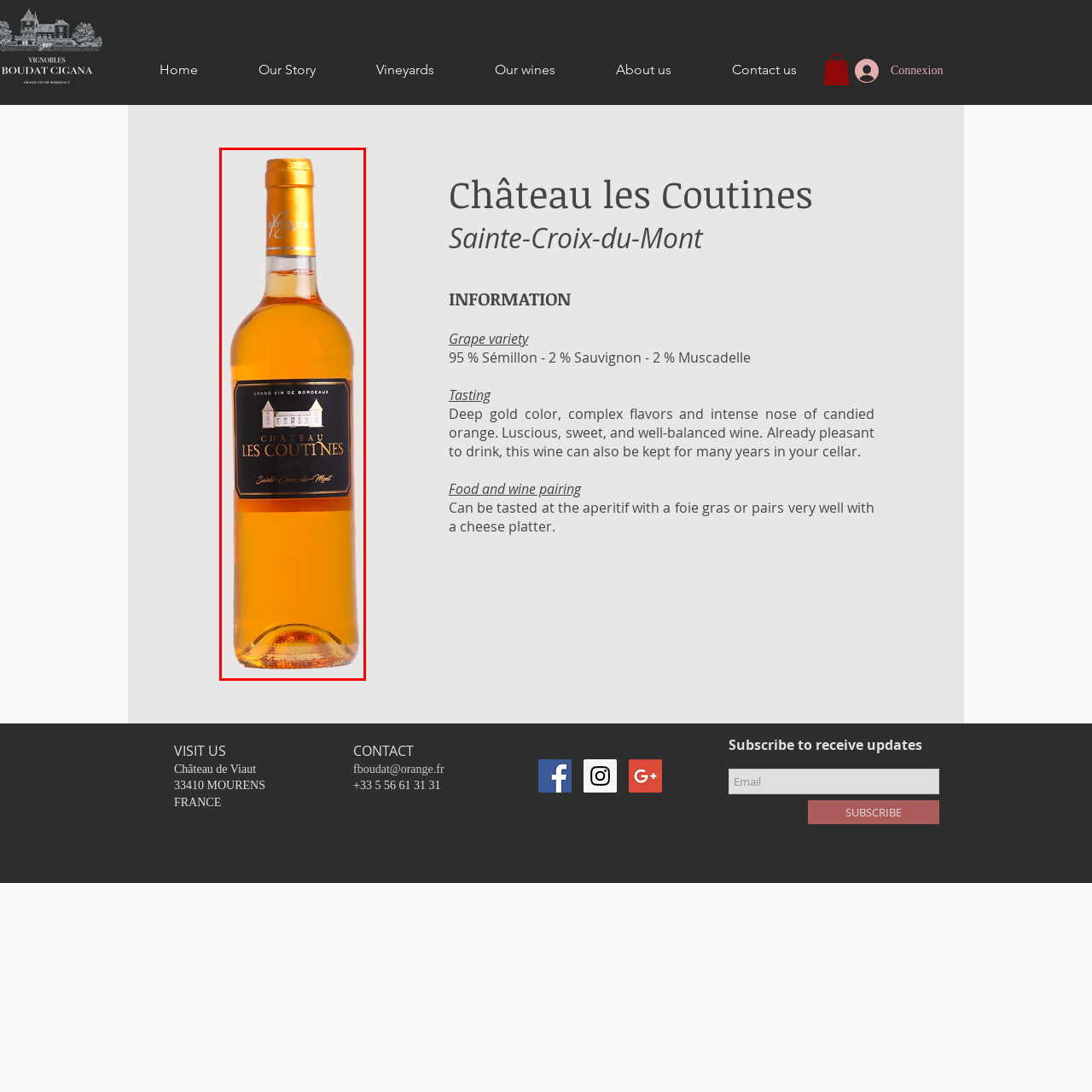Check the image marked by the red frame and reply to the question using one word or phrase:
Where is Château les Coutines from?

Sainte-Croix-du-Mont